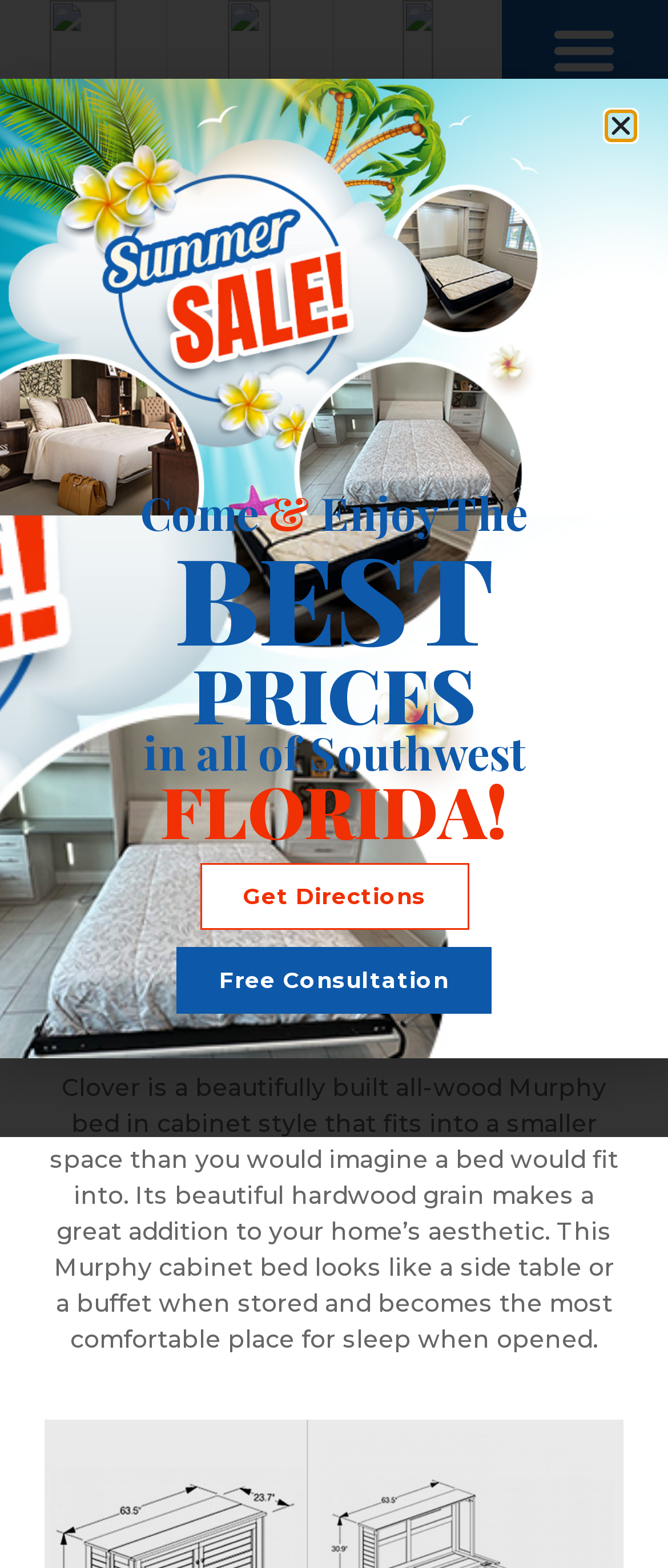Based on the element description: "Home", identify the UI element and provide its bounding box coordinates. Use four float numbers between 0 and 1, [left, top, right, bottom].

[0.241, 0.317, 0.356, 0.336]